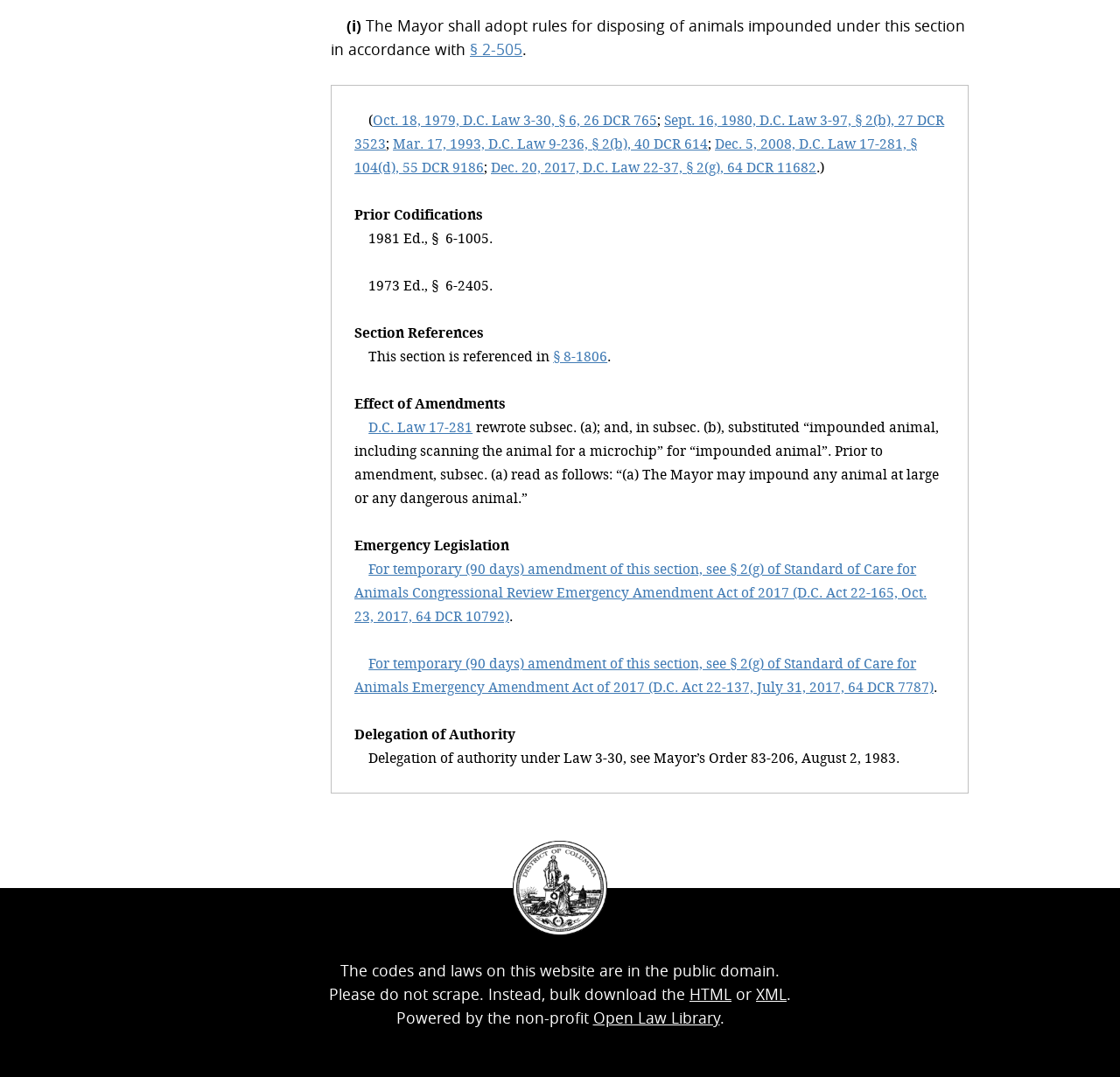How many links are in the 'Prior Codifications' section?
Please give a detailed and elaborate answer to the question.

In the 'Prior Codifications' section, there are two static text elements with links, namely '1981 Ed., § 26-1005.' and '1973 Ed., § 26-2405.'.